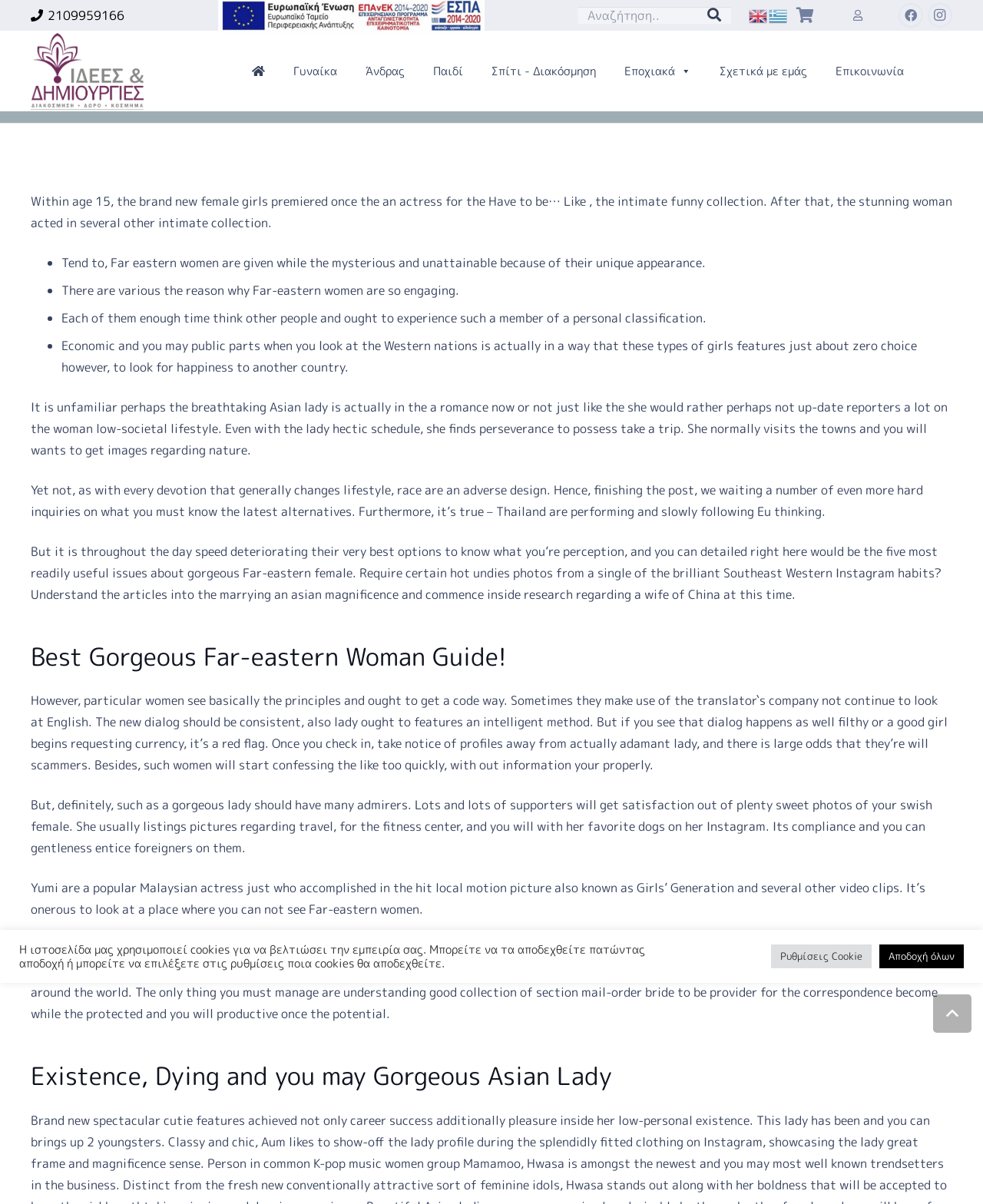Show the bounding box coordinates of the element that should be clicked to complete the task: "Click on Facebook link".

[0.914, 0.003, 0.939, 0.023]